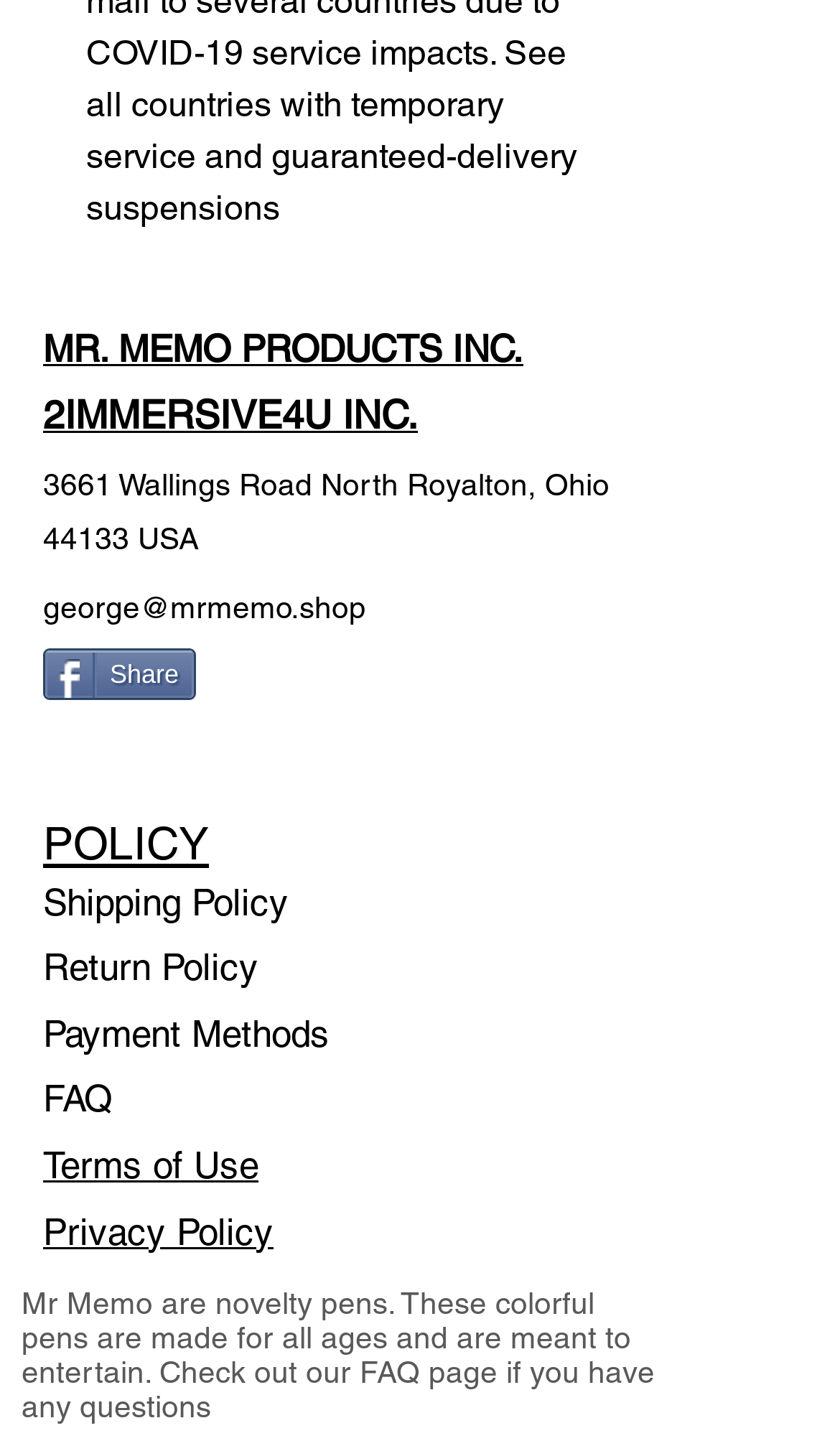Identify the bounding box coordinates of the region I need to click to complete this instruction: "Contact via email".

[0.051, 0.407, 0.436, 0.431]